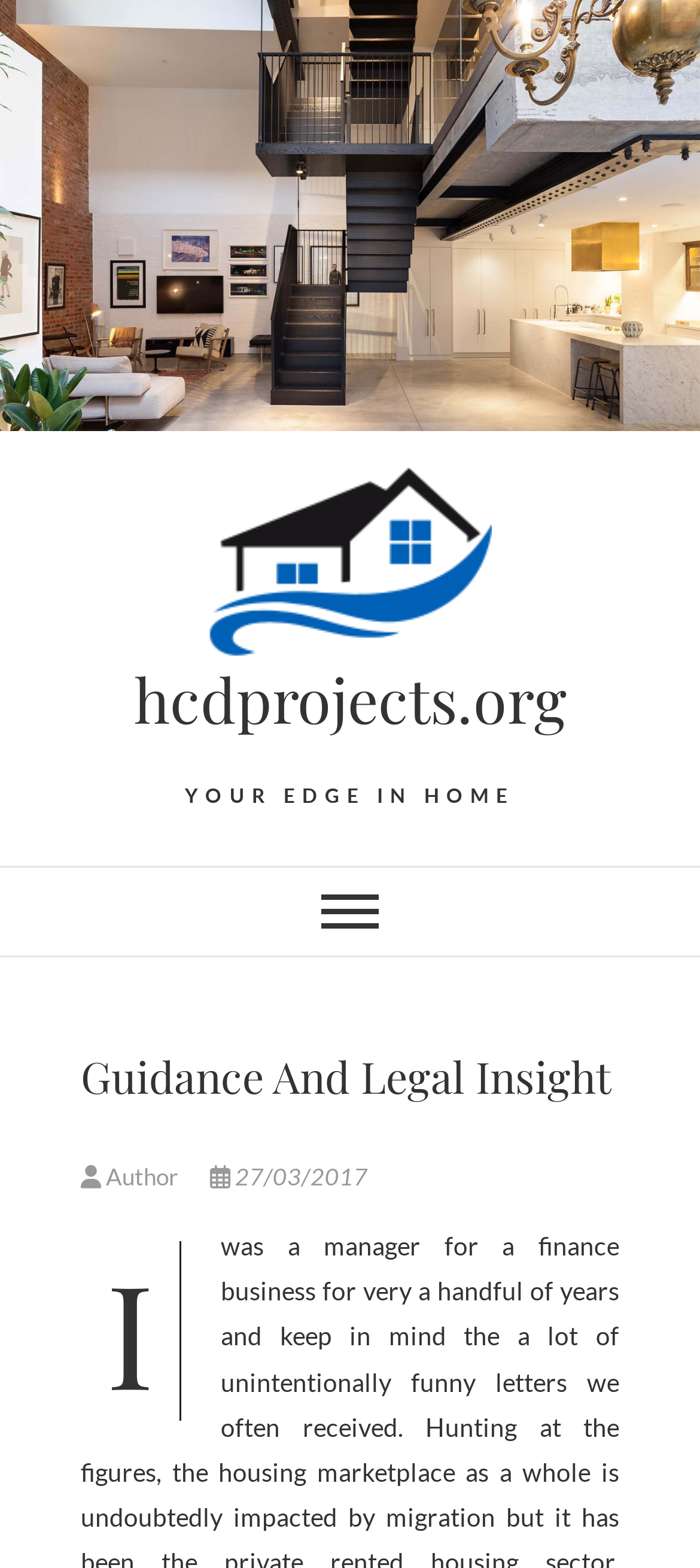Analyze the image and give a detailed response to the question:
How many links are there in the main menu?

I examined the navigation section labeled 'Main Menu' and found a single button with the text ''. This button controls the primary menu, and I did not find any other links within this menu. Therefore, there is only one link in the main menu.